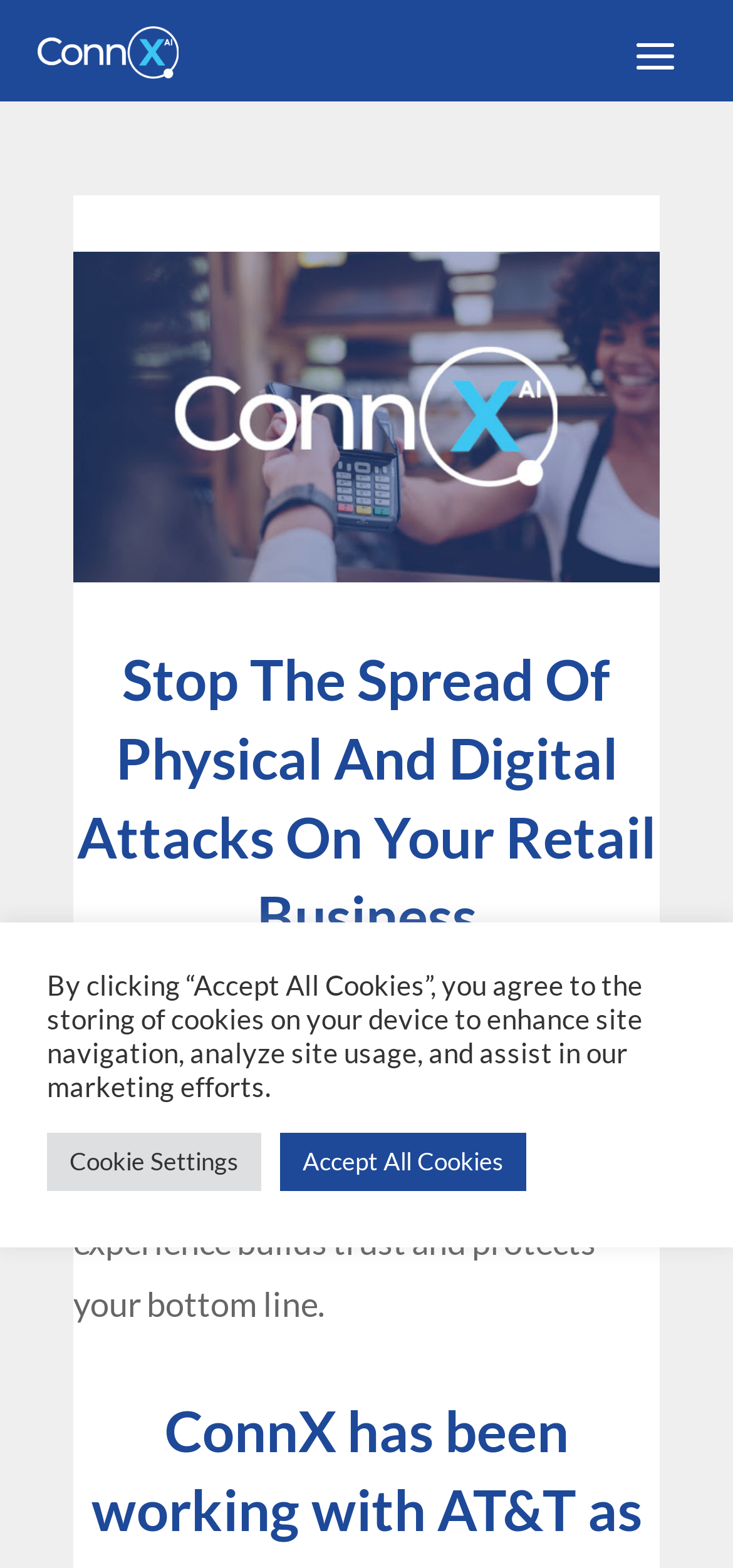Identify the bounding box coordinates for the UI element mentioned here: "Accept All Cookies". Provide the coordinates as four float values between 0 and 1, i.e., [left, top, right, bottom].

[0.382, 0.722, 0.718, 0.76]